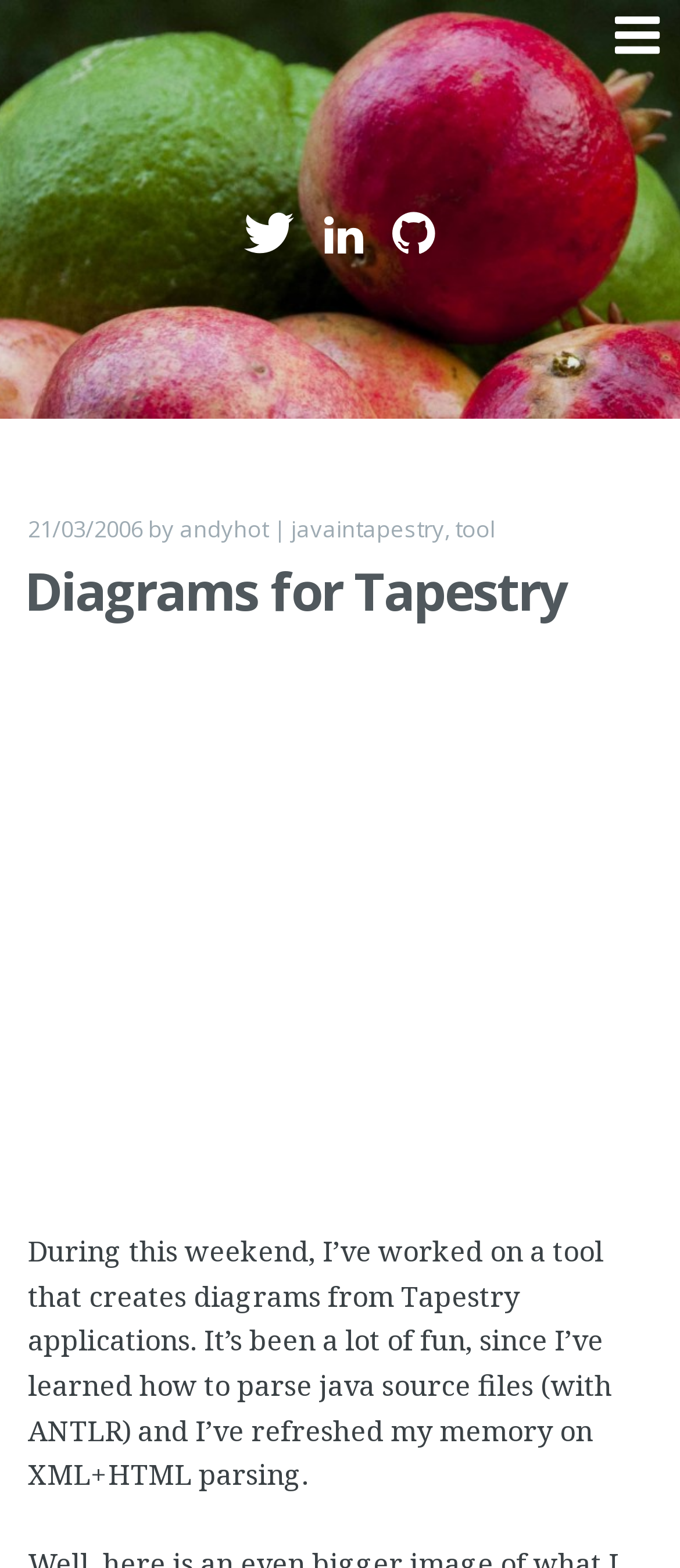Produce an extensive caption that describes everything on the webpage.

The webpage is a blog post titled "Diagrams for Tapestry" by Andy. At the top, there is a heading with an icon and a link to skip to the content. Below that, there are three icons, each representing a link. 

On the left side, there is a header section that contains a timestamp, the author's name, and a series of links related to the post's topic, including "java", "tapestry", and "tool". The title of the post, "Diagrams for Tapestry", is displayed prominently in this section.

Below the header section, there is an iframe that contains an advertisement. The main content of the post starts below the advertisement, where the author describes working on a tool that creates diagrams from Tapestry applications over the weekend. The text continues, explaining that the author learned how to parse java source files and refreshed their memory on XML+HTML parsing.

There are a total of 7 links on the page, including the three icons at the top, the links in the header section, and the link in the title of the post. The page also contains an iframe with an advertisement.